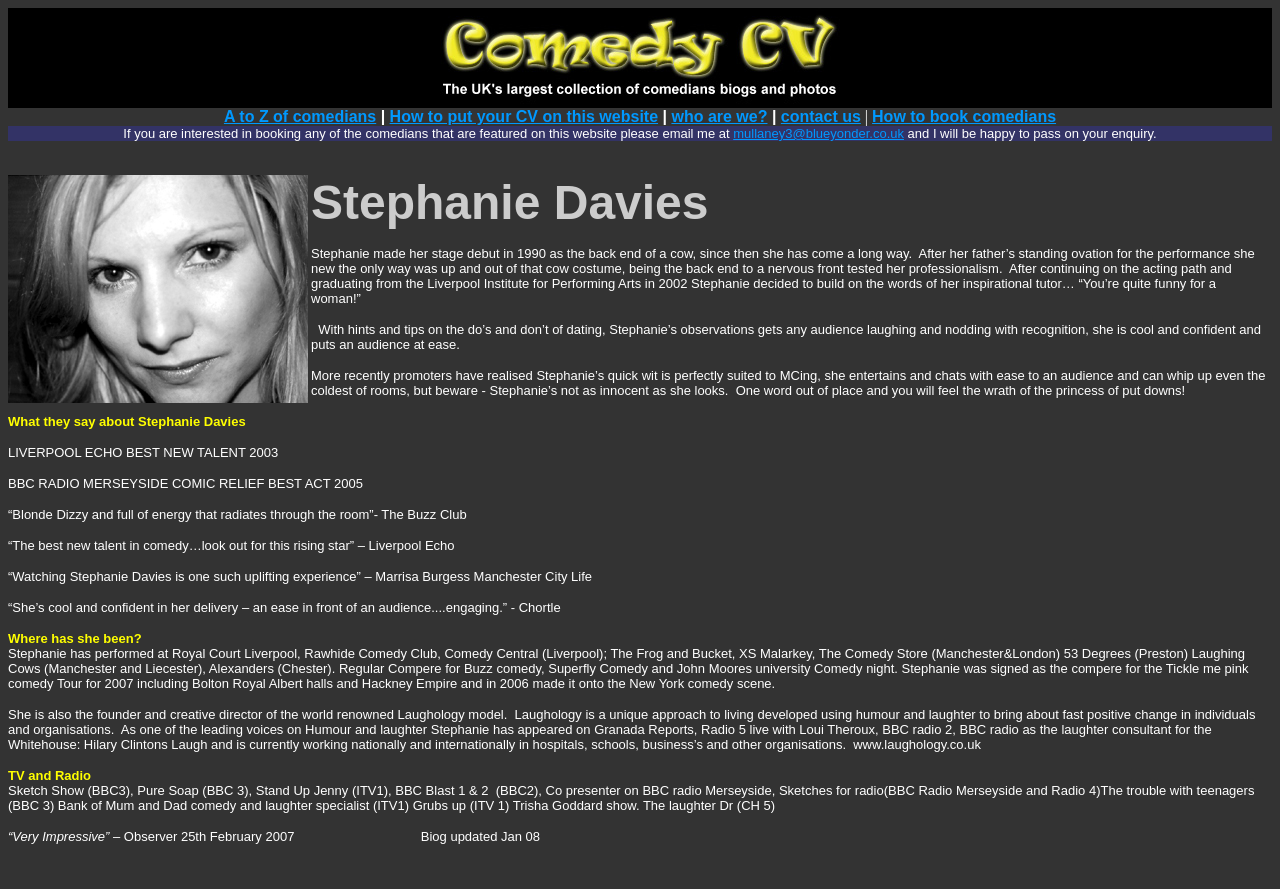Identify the bounding box for the UI element specified in this description: "Drivers". The coordinates must be four float numbers between 0 and 1, formatted as [left, top, right, bottom].

None